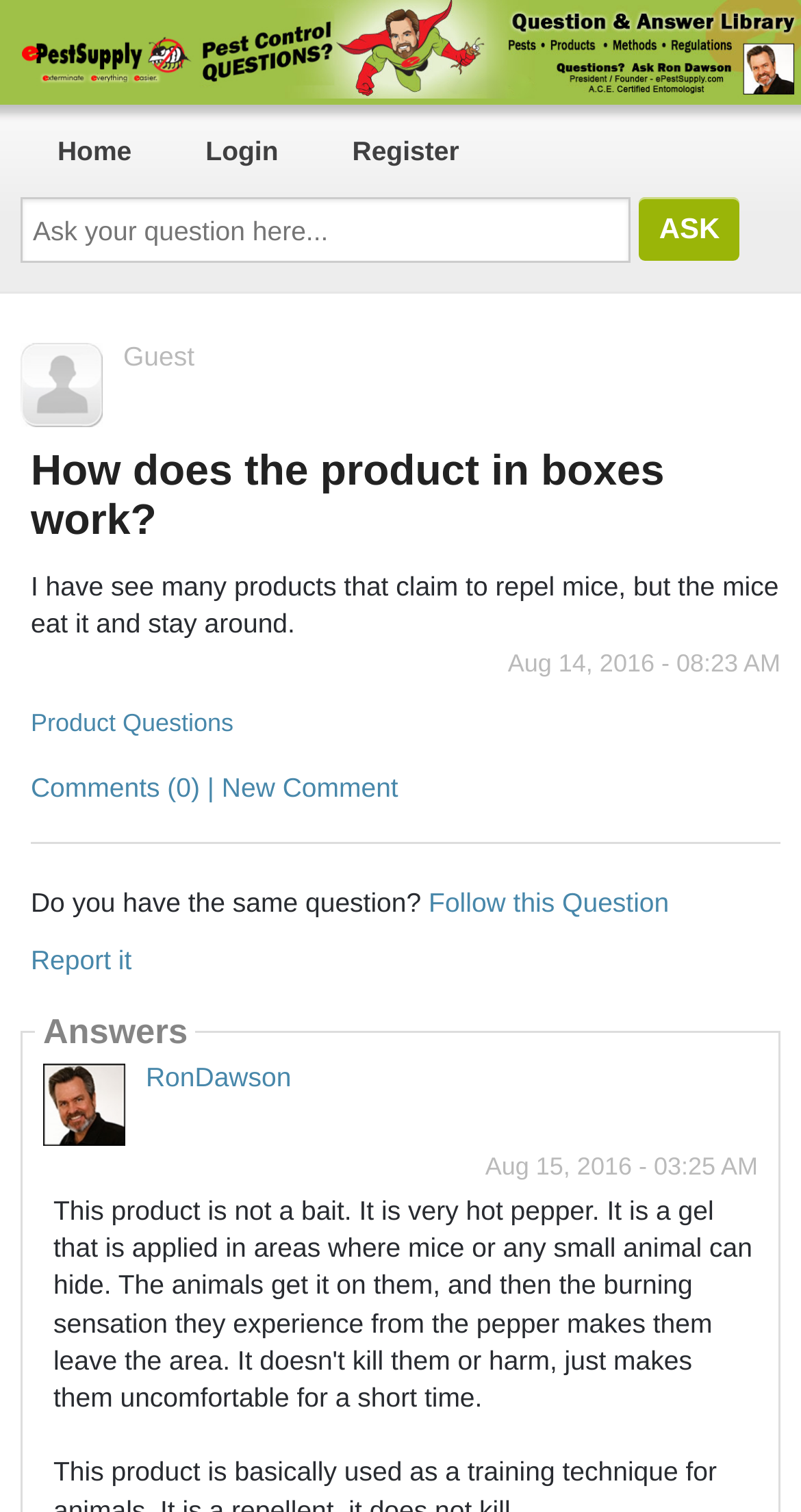Articulate a complete and detailed caption of the webpage elements.

This webpage appears to be a question-and-answer forum, where users can ask and respond to questions. At the top of the page, there is a logo or image, accompanied by a link to the homepage, login, and register options. Below this, there is a search bar where users can ask their questions, along with an "Ask" button.

The main content of the page is a question titled "How does the product in boxes work?" with a description that reads "I have see many products that claim to repel mice, but the mice eat it and stay around." This question is dated August 14, 2016, and has no comments. There are options to follow the question, report it, or add a new comment.

Below the question, there is a horizontal separator, followed by a section titled "Answers". This section contains a response from a user named RonDawson, dated August 15, 2016. The user's profile picture and name are displayed, along with the response.

Throughout the page, there are several links and buttons, including a link to product questions, a link to add a new comment, and a button to report the question. The overall layout is organized, with clear headings and concise text.